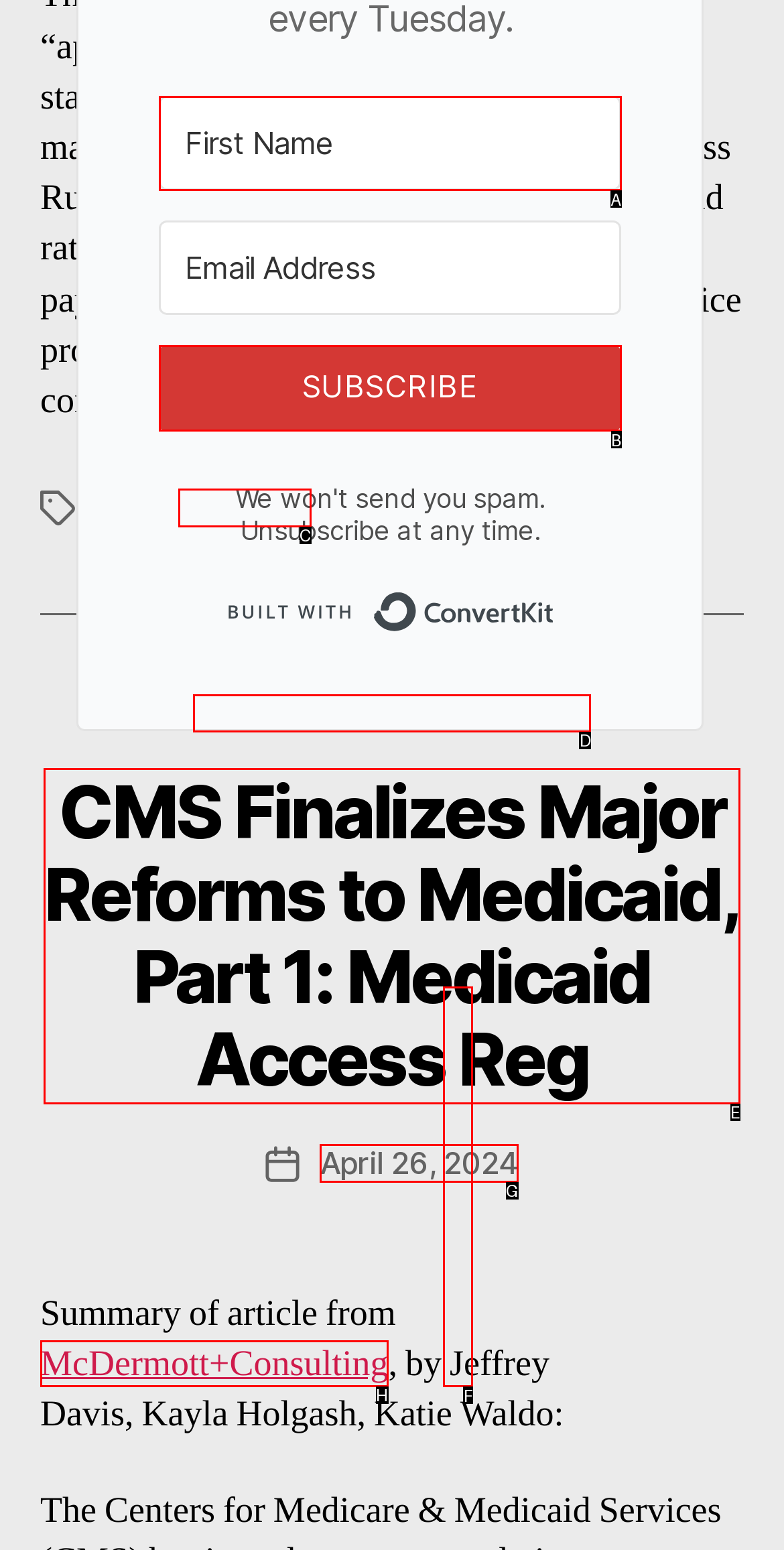Which HTML element matches the description: Subscribe the best? Answer directly with the letter of the chosen option.

B